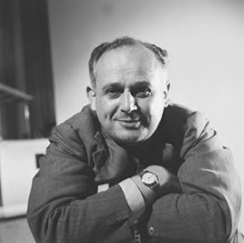Create a detailed narrative that captures the essence of the image.

This image features Moshe Feldenkrais, a prominent figure in the field of movement education, captured circa 1957. Feldenkrais is best known for developing the Feldenkrais Method, an innovative approach that emphasizes awareness of movement as a pathway to improving physical and mental well-being. In this photograph, he appears with a warm and engaging demeanor, reflecting his belief that movement can enhance one's quality of life. His work has influenced many practices aimed at fostering self-awareness and personal growth through movement.